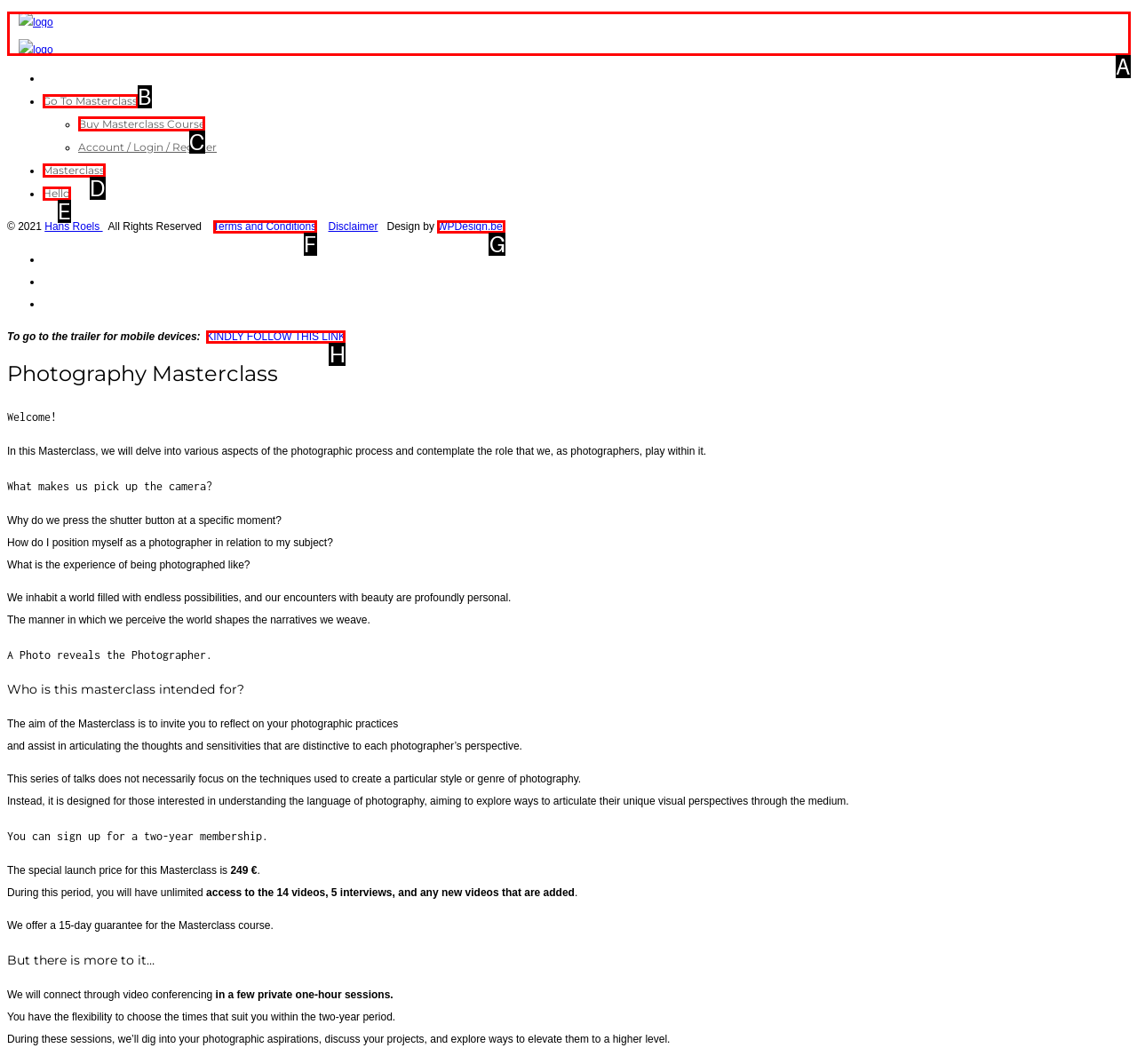Determine which option should be clicked to carry out this task: Buy Masterclass Course
State the letter of the correct choice from the provided options.

C